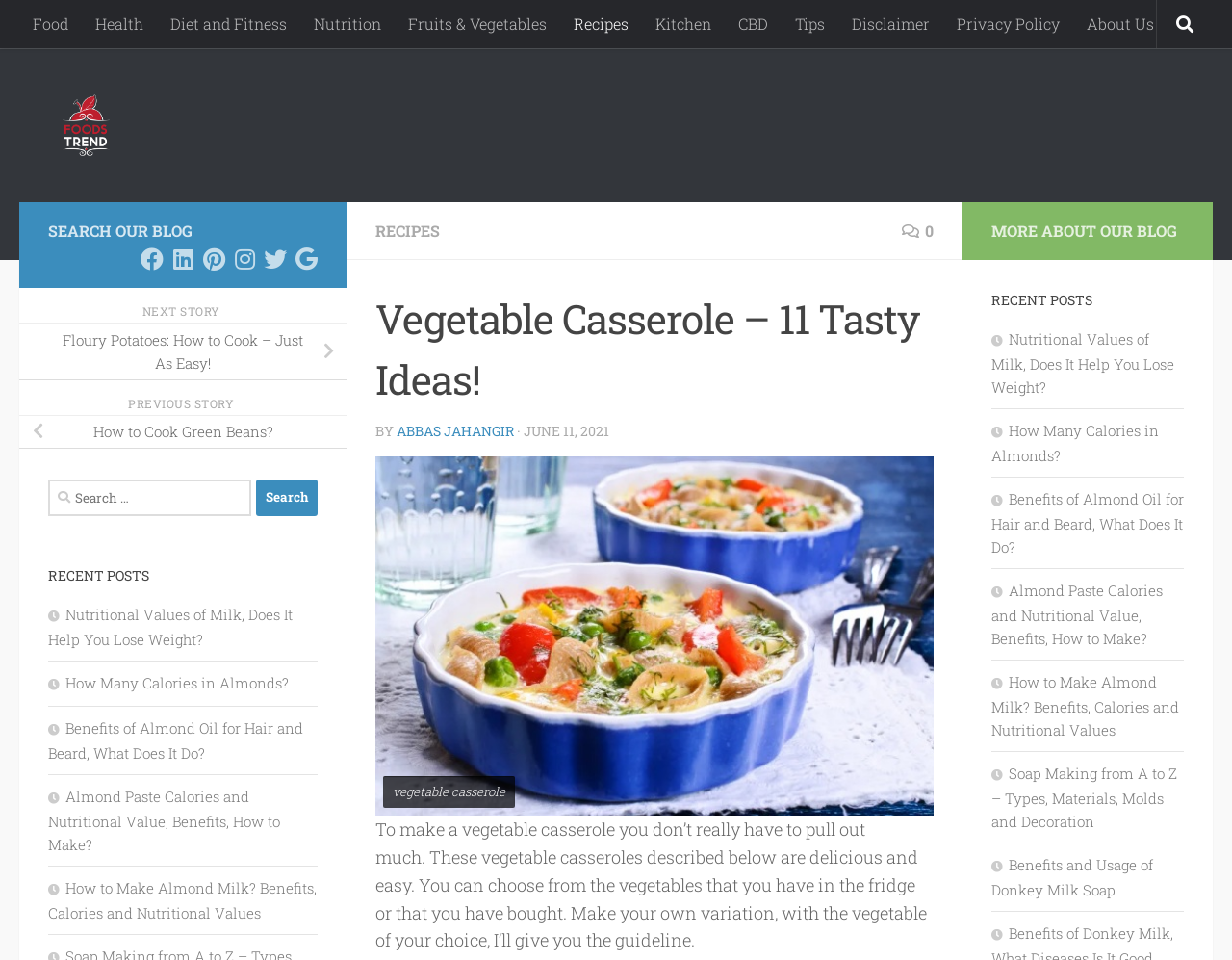Who is the author of the article?
Could you please answer the question thoroughly and with as much detail as possible?

I found a link with the text 'ABBAS JAHANGIR' which is preceded by the text 'BY', indicating that ABBAS JAHANGIR is the author of the article.